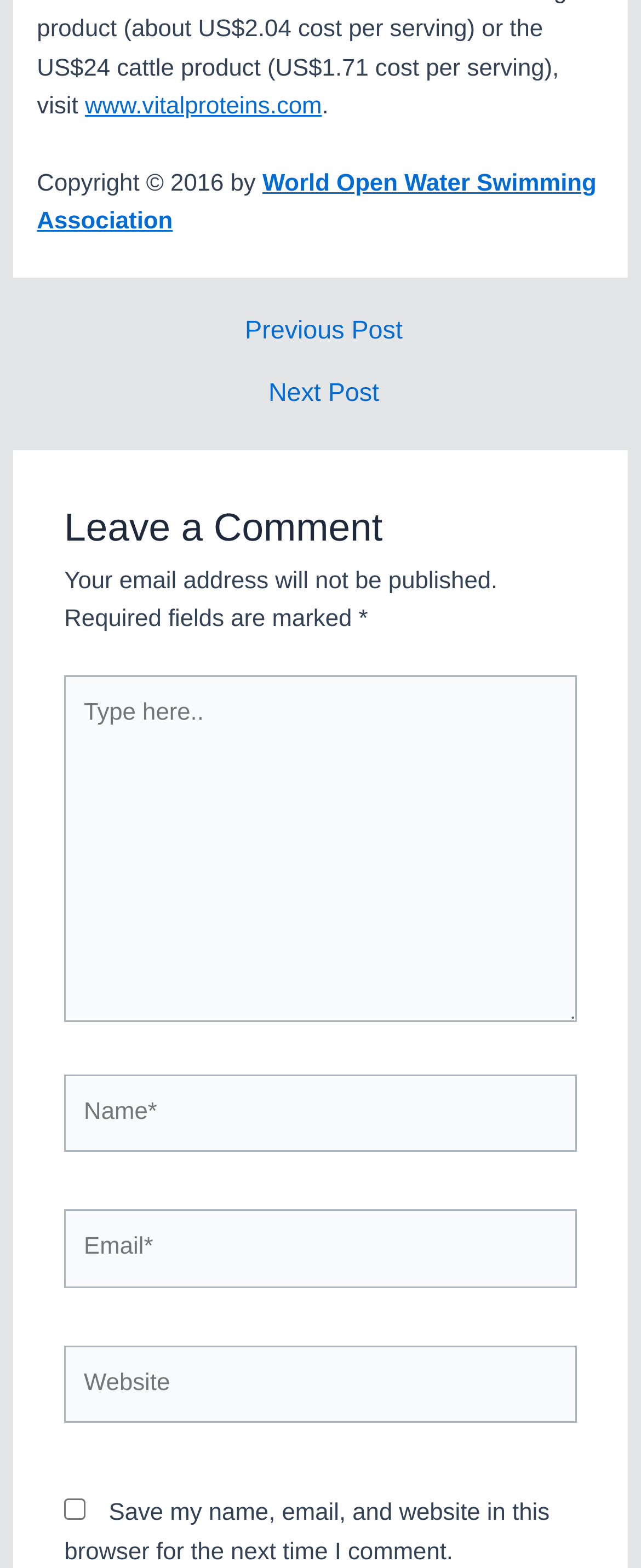Given the following UI element description: "www.vitalproteins.com", find the bounding box coordinates in the webpage screenshot.

[0.132, 0.06, 0.502, 0.077]